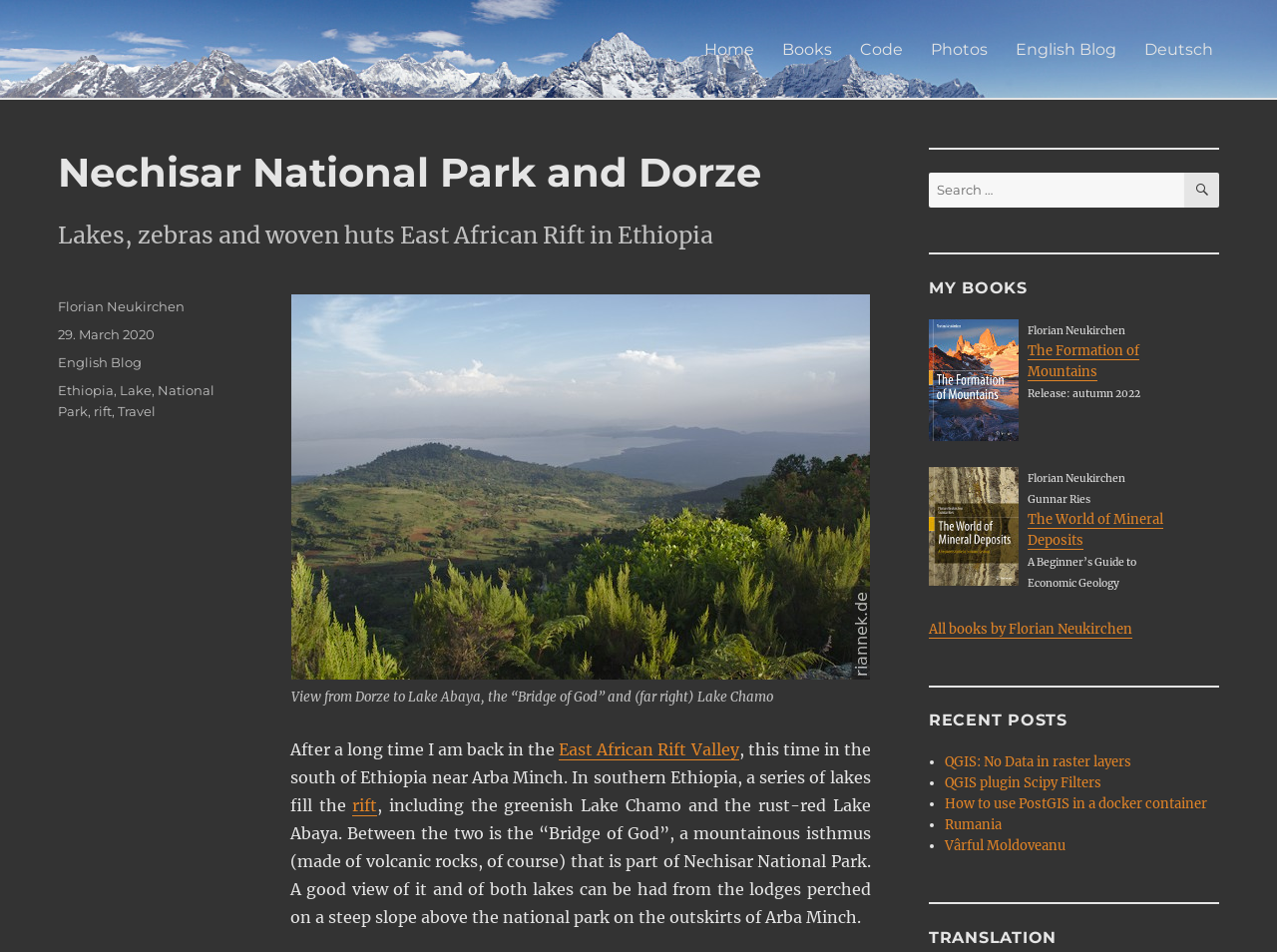What is the name of the book mentioned?
Using the visual information, answer the question in a single word or phrase.

Formation of Mountains